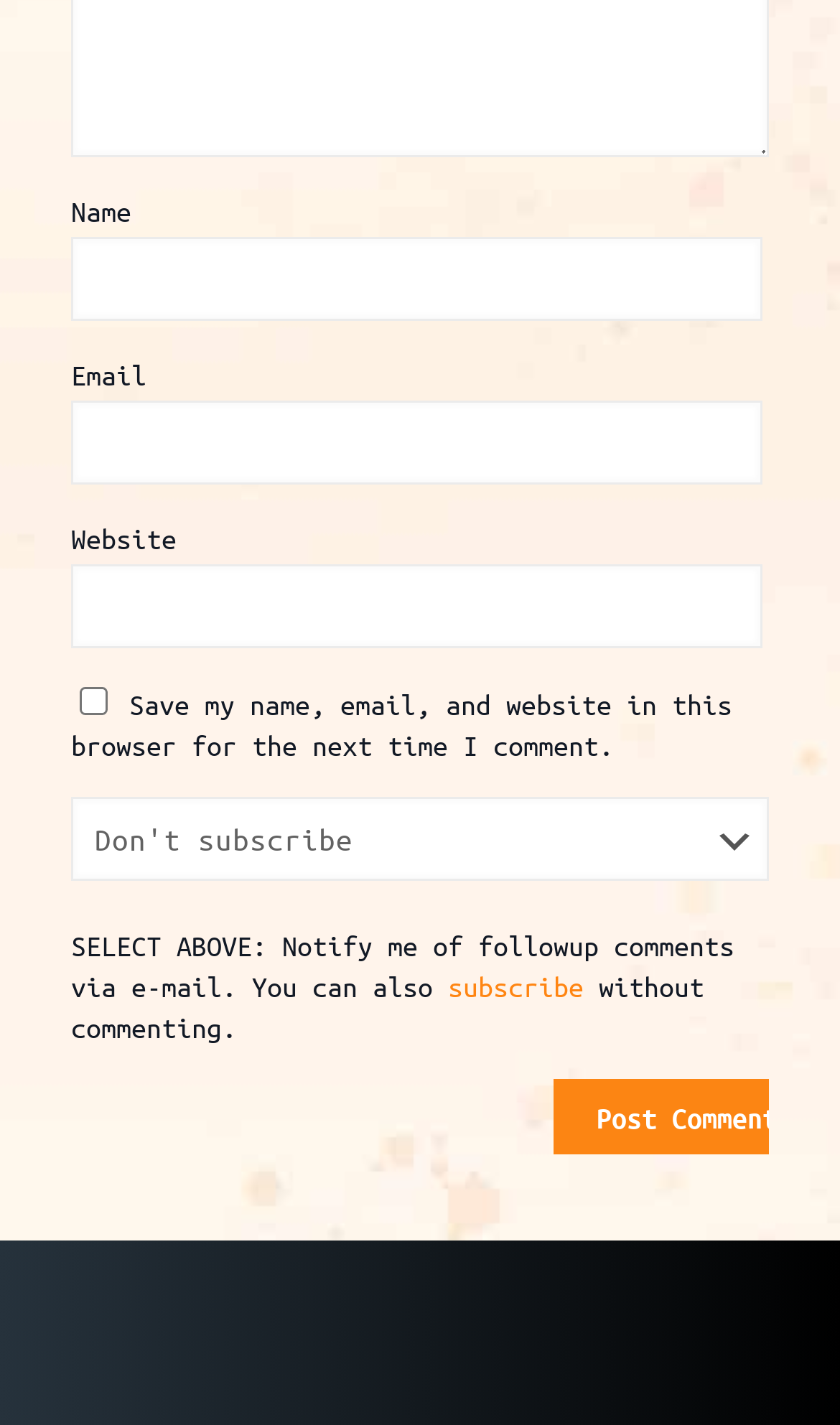Locate the bounding box coordinates of the element that should be clicked to execute the following instruction: "read about wound care education for medical doctors".

None